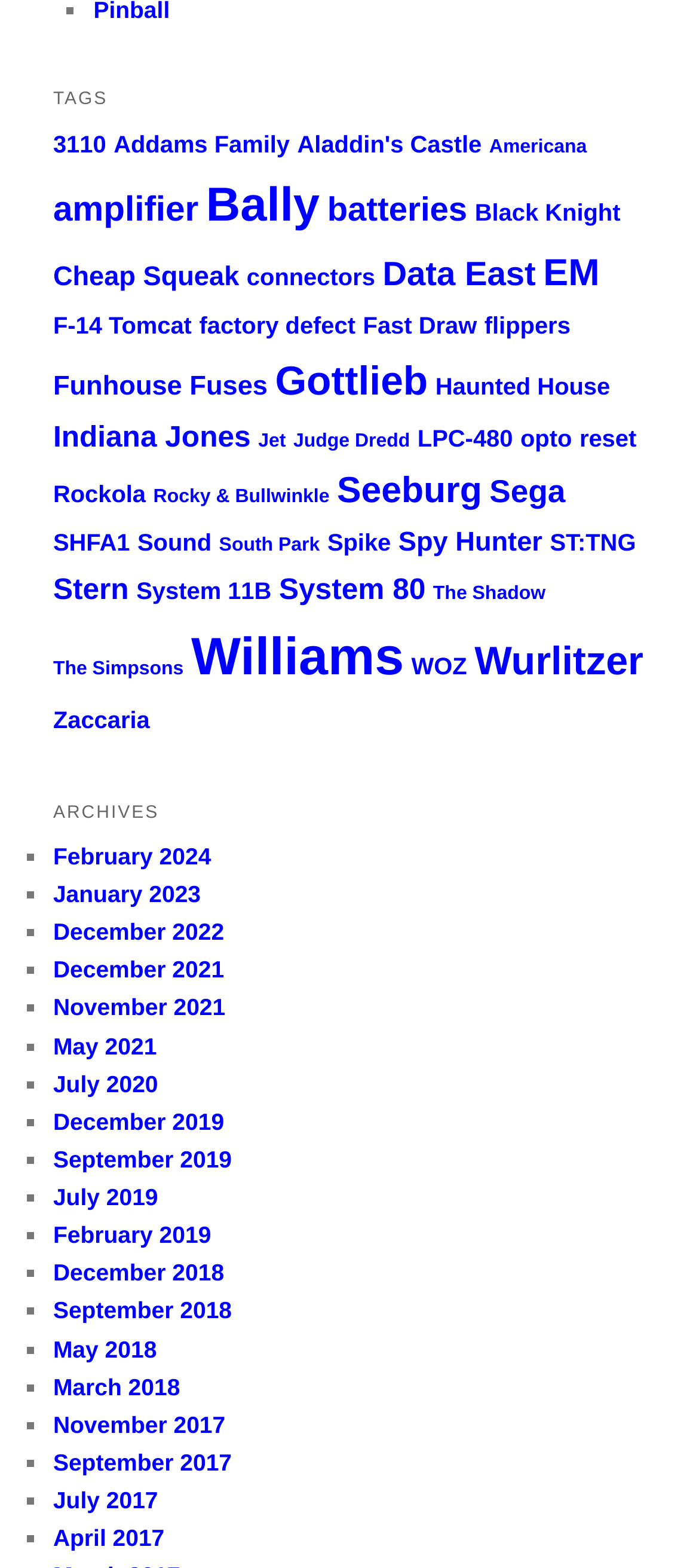Determine the bounding box coordinates of the area to click in order to meet this instruction: "Click on '3110 (2 items)'".

[0.076, 0.083, 0.152, 0.1]